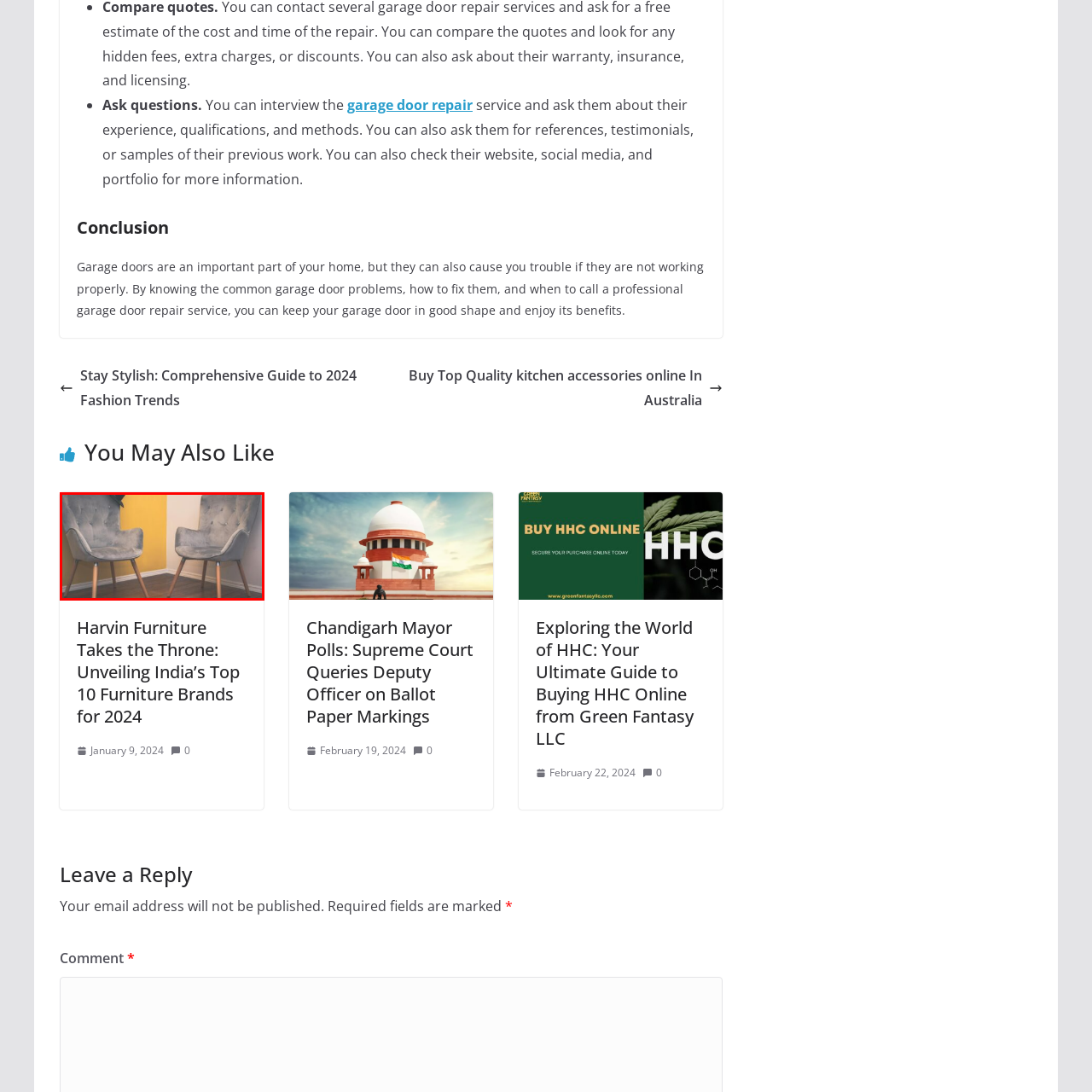Observe the image framed by the red bounding box and present a detailed answer to the following question, relying on the visual data provided: What is the purpose of this corner setup?

The caption suggests that this corner setup is 'perfect for a living room or a reading nook' and that it 'emphasizes both style and comfort', implying that the purpose of this setup is for relaxation or conversation.